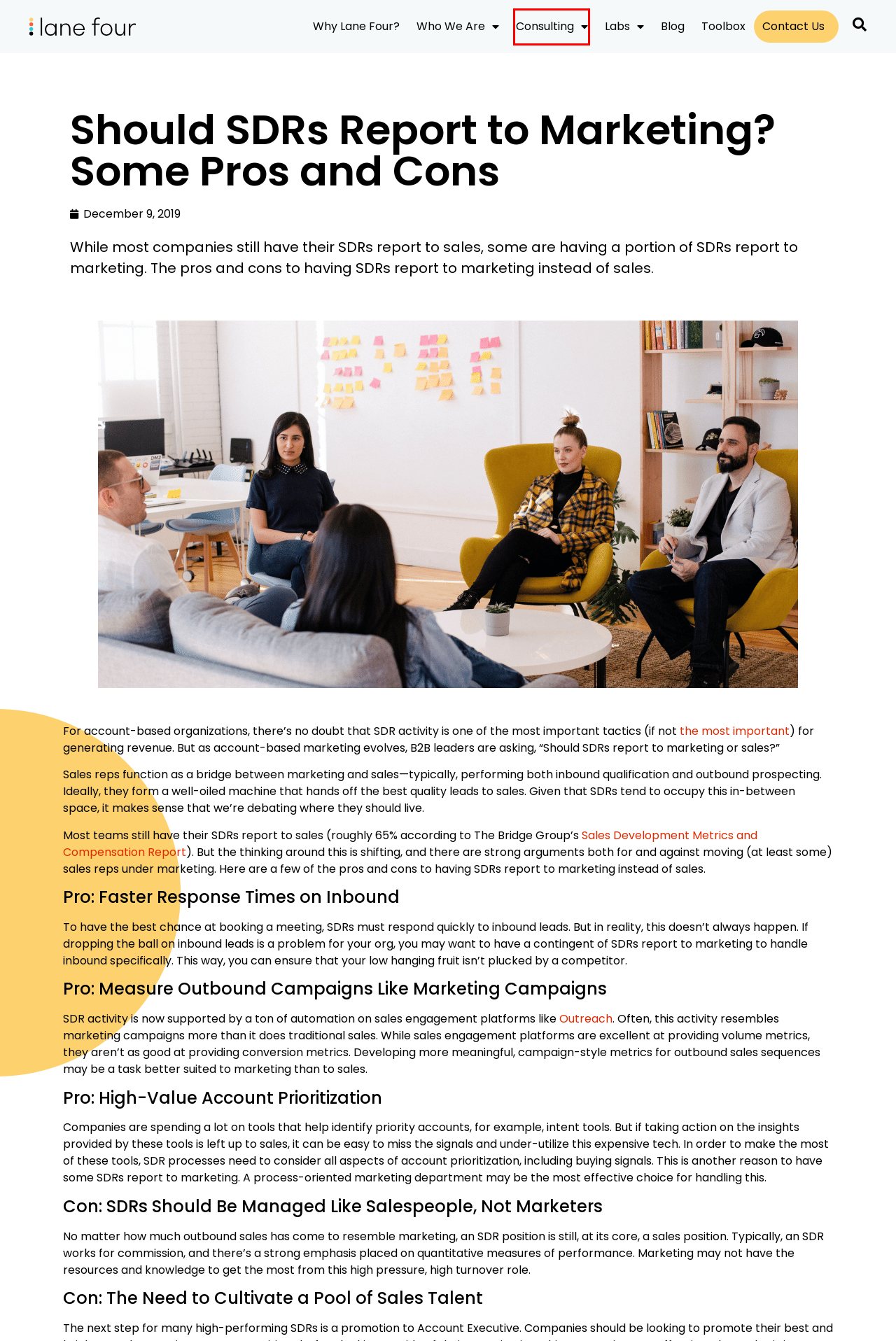You are provided with a screenshot of a webpage where a red rectangle bounding box surrounds an element. Choose the description that best matches the new webpage after clicking the element in the red bounding box. Here are the choices:
A. The Revenue Hero's Toolbox - Lane Four
B. Outreach: The Sales Execution Platform | Outreach
C. Our Approach - Lane Four
D. Why Lane Four - Lane Four
E. Our Company - Lane Four
F. Lane Four Labs Landing Page - Lane Four
G. Blog - Lane Four
H. Contact Us - Lane Four

C